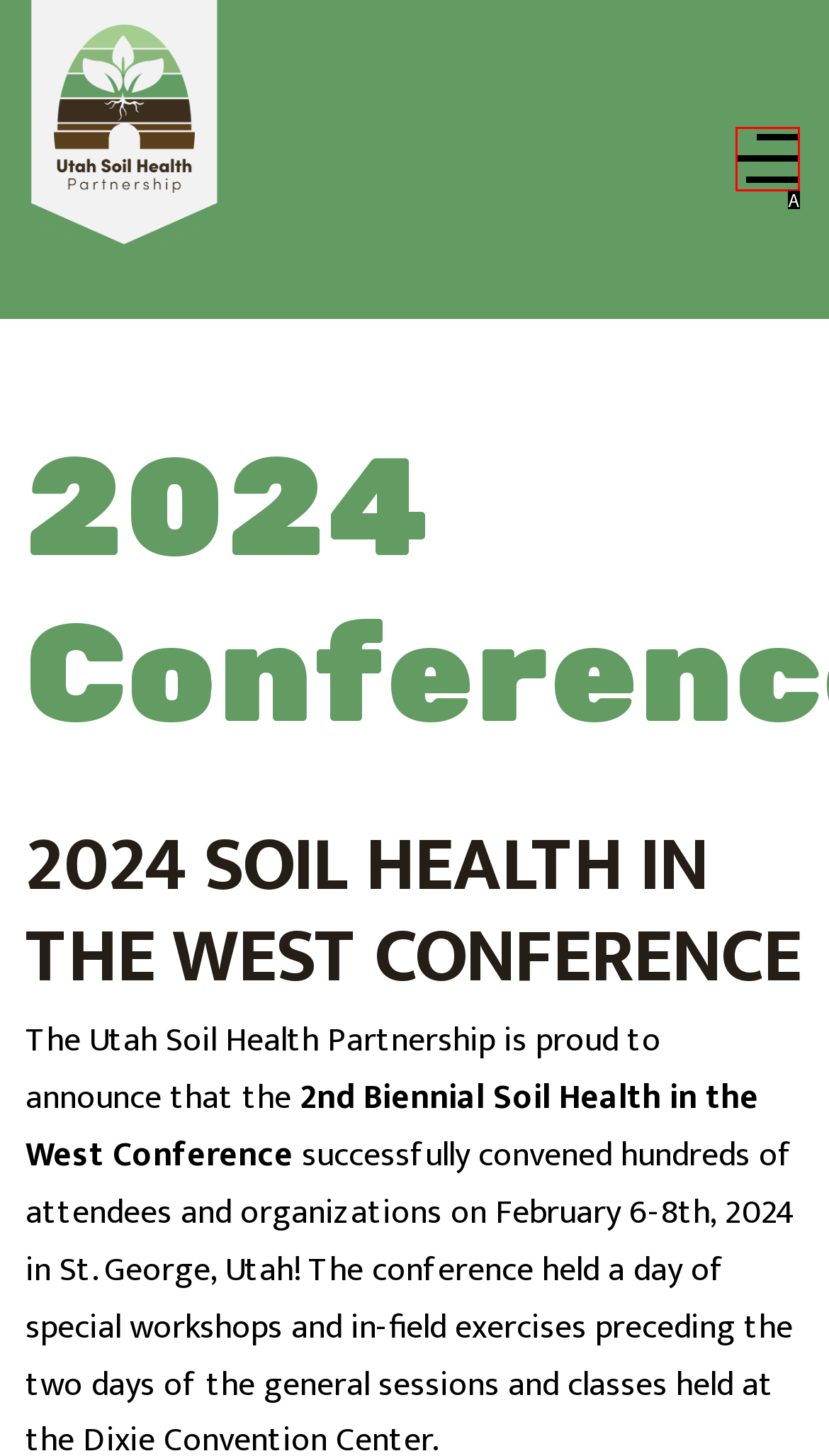Choose the option that best matches the element: Off-Canvas Toggle
Respond with the letter of the correct option.

A